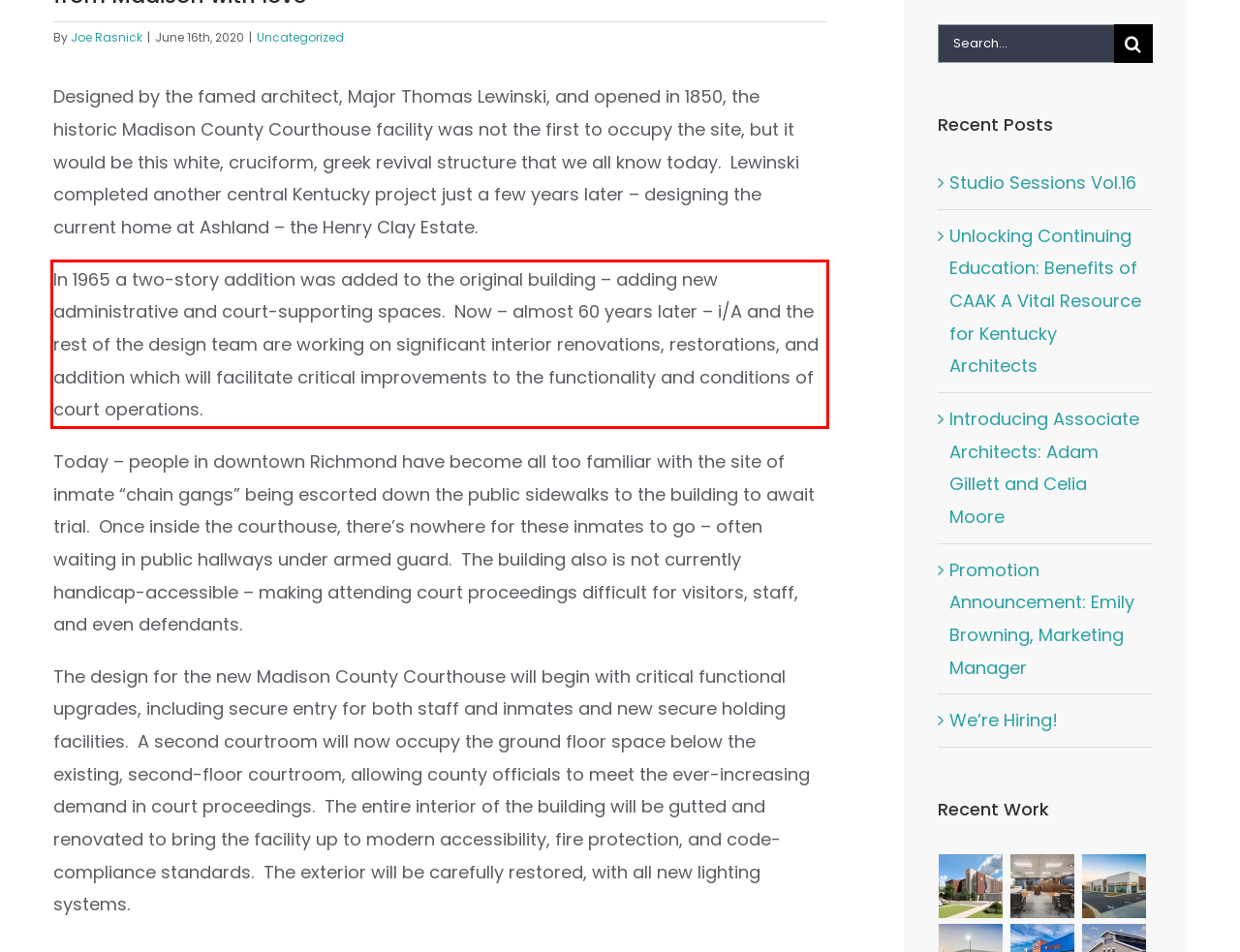Analyze the screenshot of a webpage where a red rectangle is bounding a UI element. Extract and generate the text content within this red bounding box.

In 1965 a two-story addition was added to the original building – adding new administrative and court-supporting spaces. Now – almost 60 years later – i/A and the rest of the design team are working on significant interior renovations, restorations, and addition which will facilitate critical improvements to the functionality and conditions of court operations.